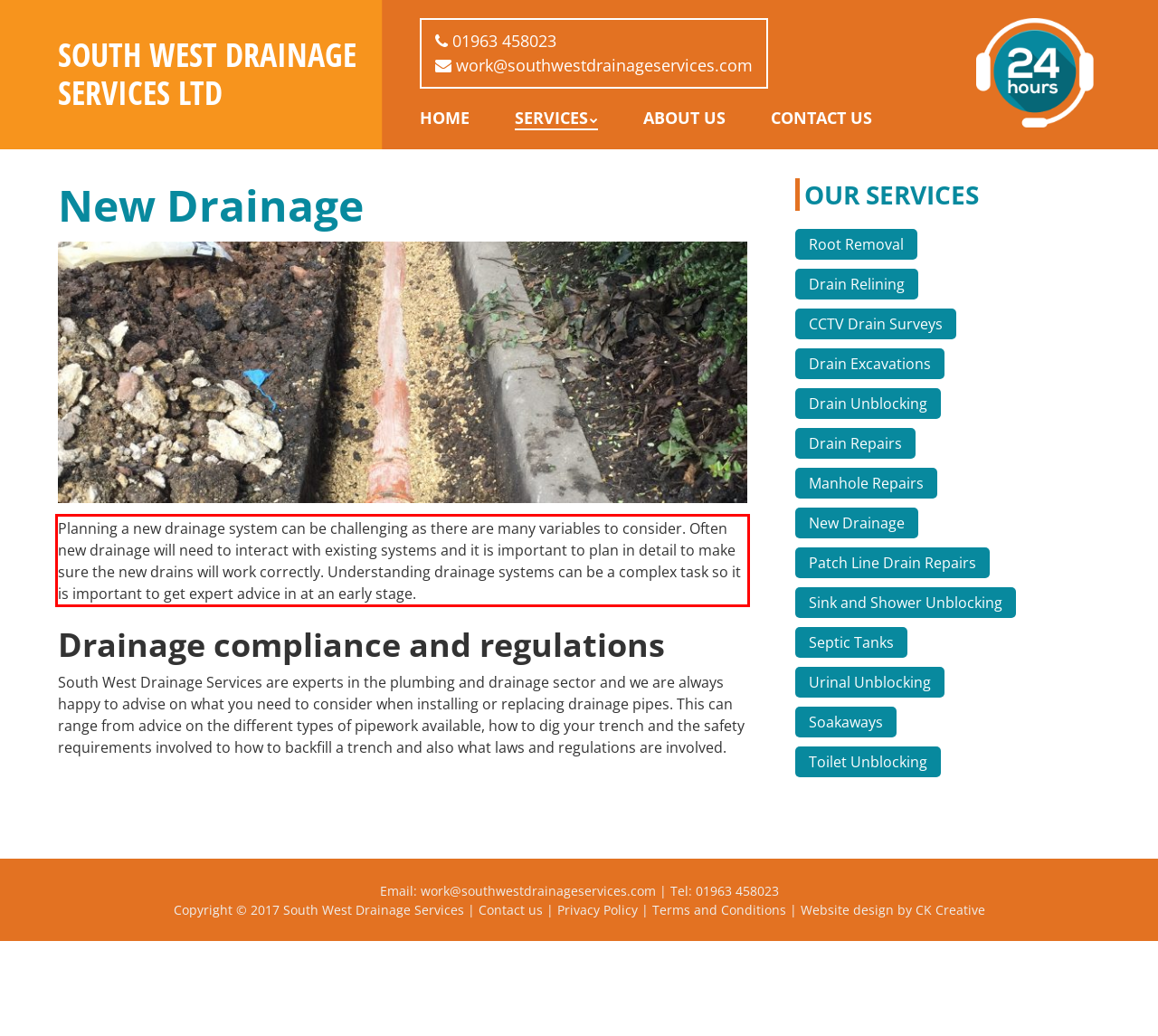Please perform OCR on the text content within the red bounding box that is highlighted in the provided webpage screenshot.

Planning a new drainage system can be challenging as there are many variables to consider. Often new drainage will need to interact with existing systems and it is important to plan in detail to make sure the new drains will work correctly. Understanding drainage systems can be a complex task so it is important to get expert advice in at an early stage.